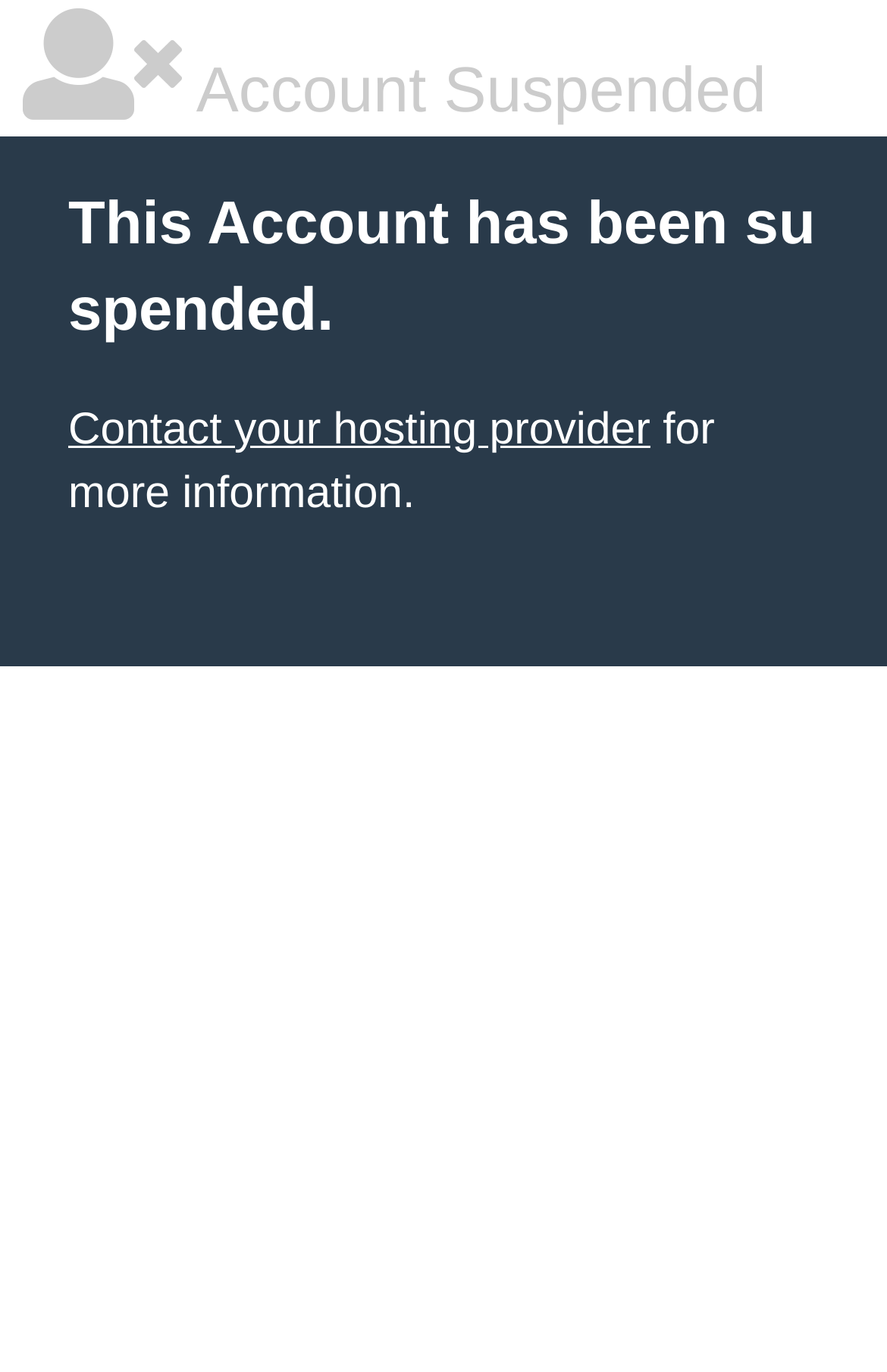Locate the bounding box of the user interface element based on this description: "Contact your hosting provider".

[0.077, 0.295, 0.733, 0.331]